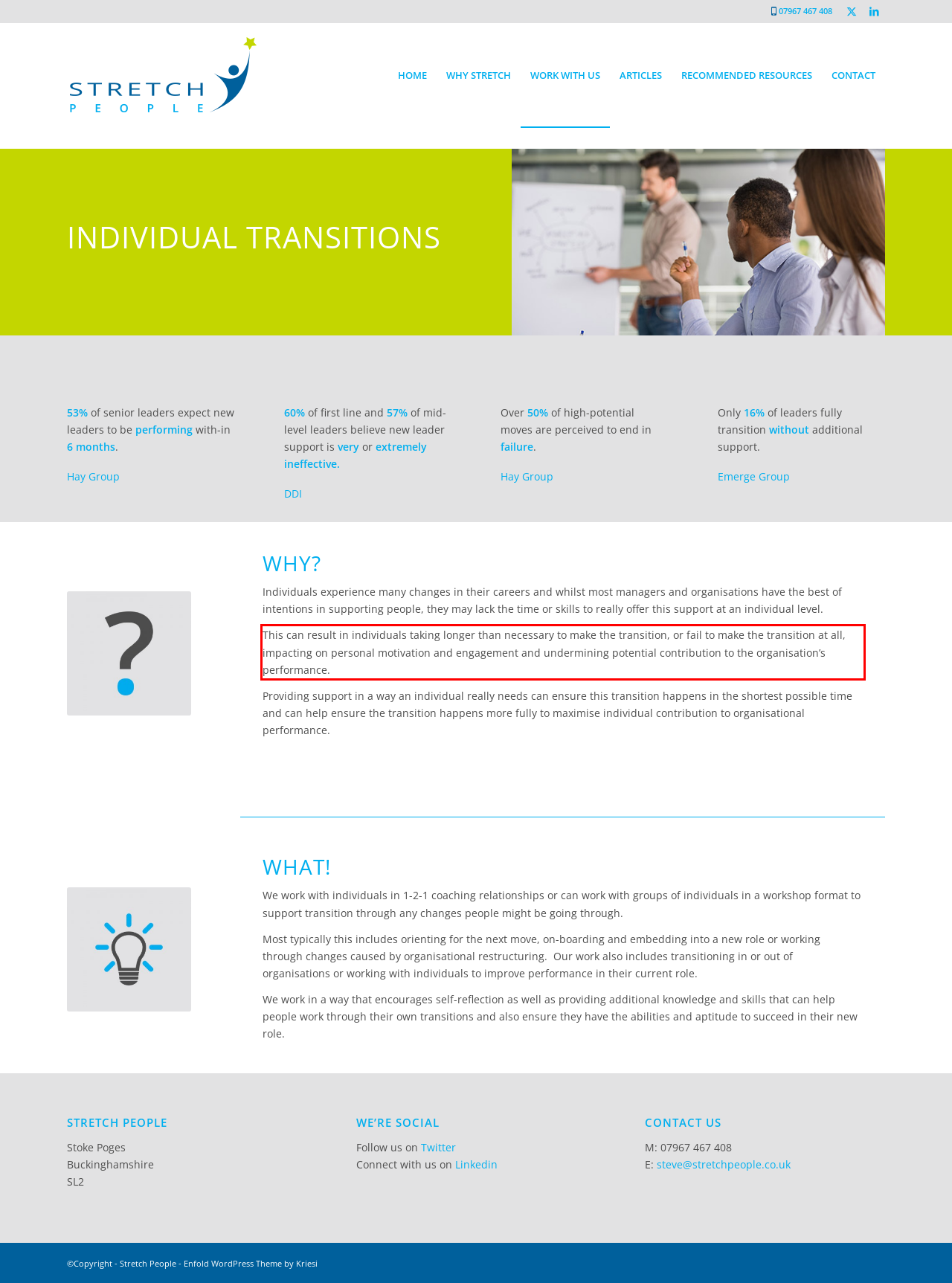Please use OCR to extract the text content from the red bounding box in the provided webpage screenshot.

This can result in individuals taking longer than necessary to make the transition, or fail to make the transition at all, impacting on personal motivation and engagement and undermining potential contribution to the organisation’s performance.